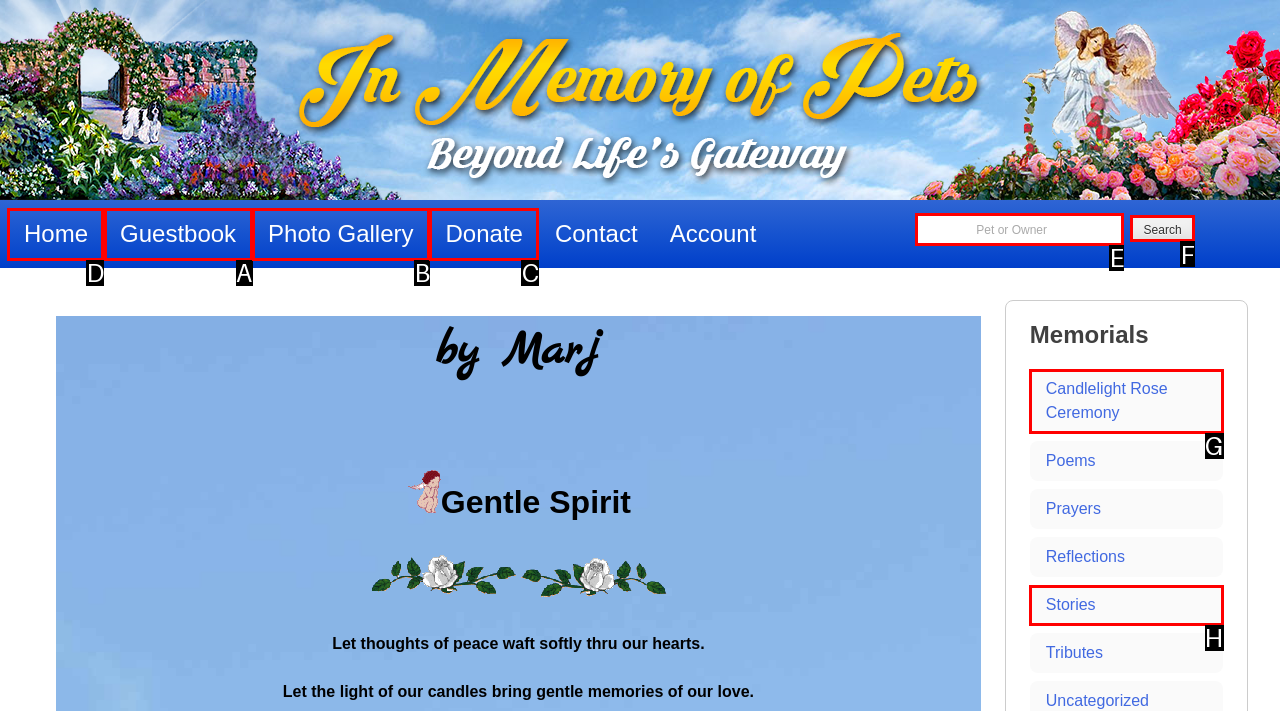Tell me the letter of the UI element I should click to accomplish the task: go to home page based on the choices provided in the screenshot.

D